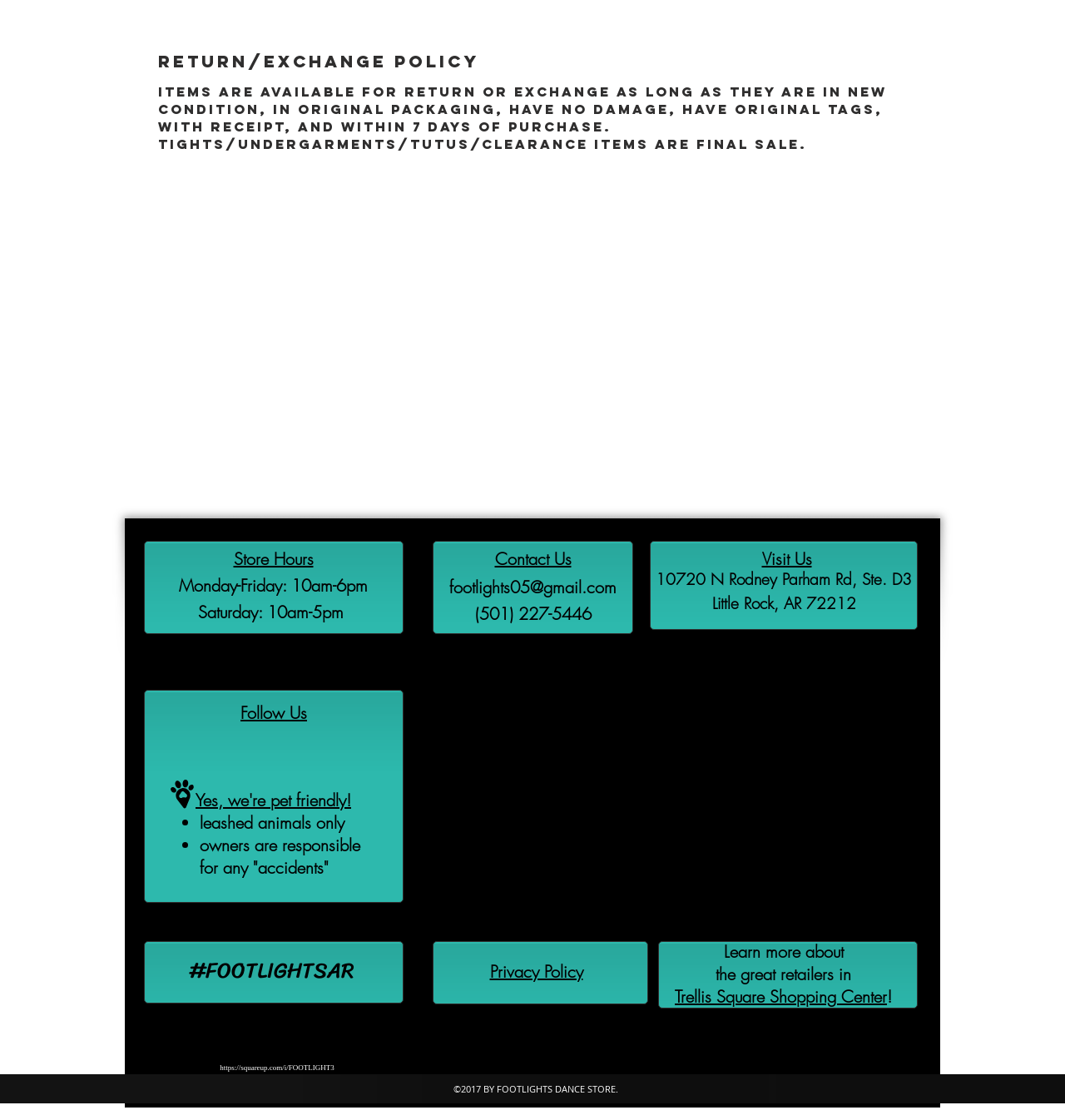Use a single word or phrase to answer the question:
What are the store hours on Saturday?

10am-5pm